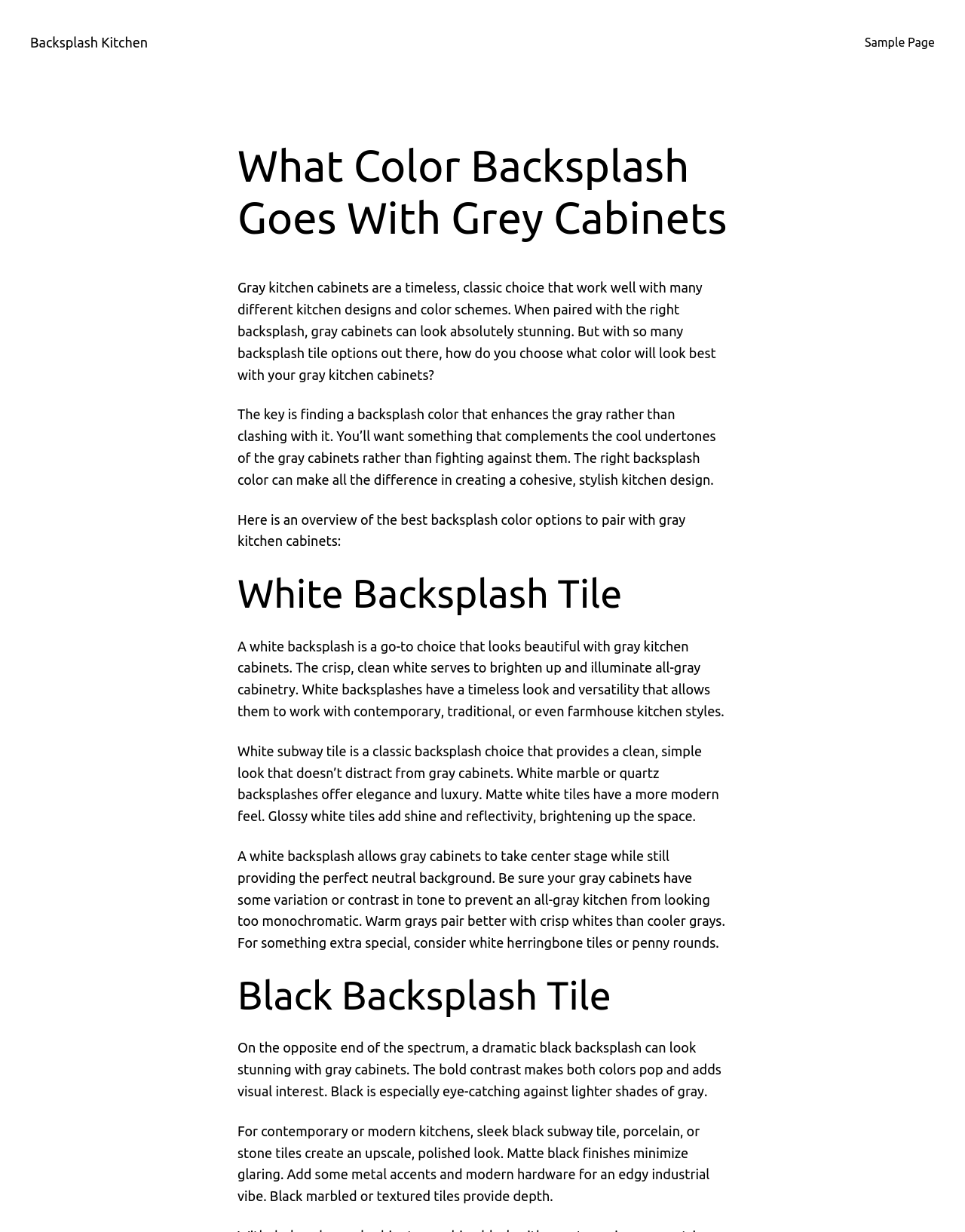Use a single word or phrase to answer the question: What is the main topic of this webpage?

Gray kitchen cabinets